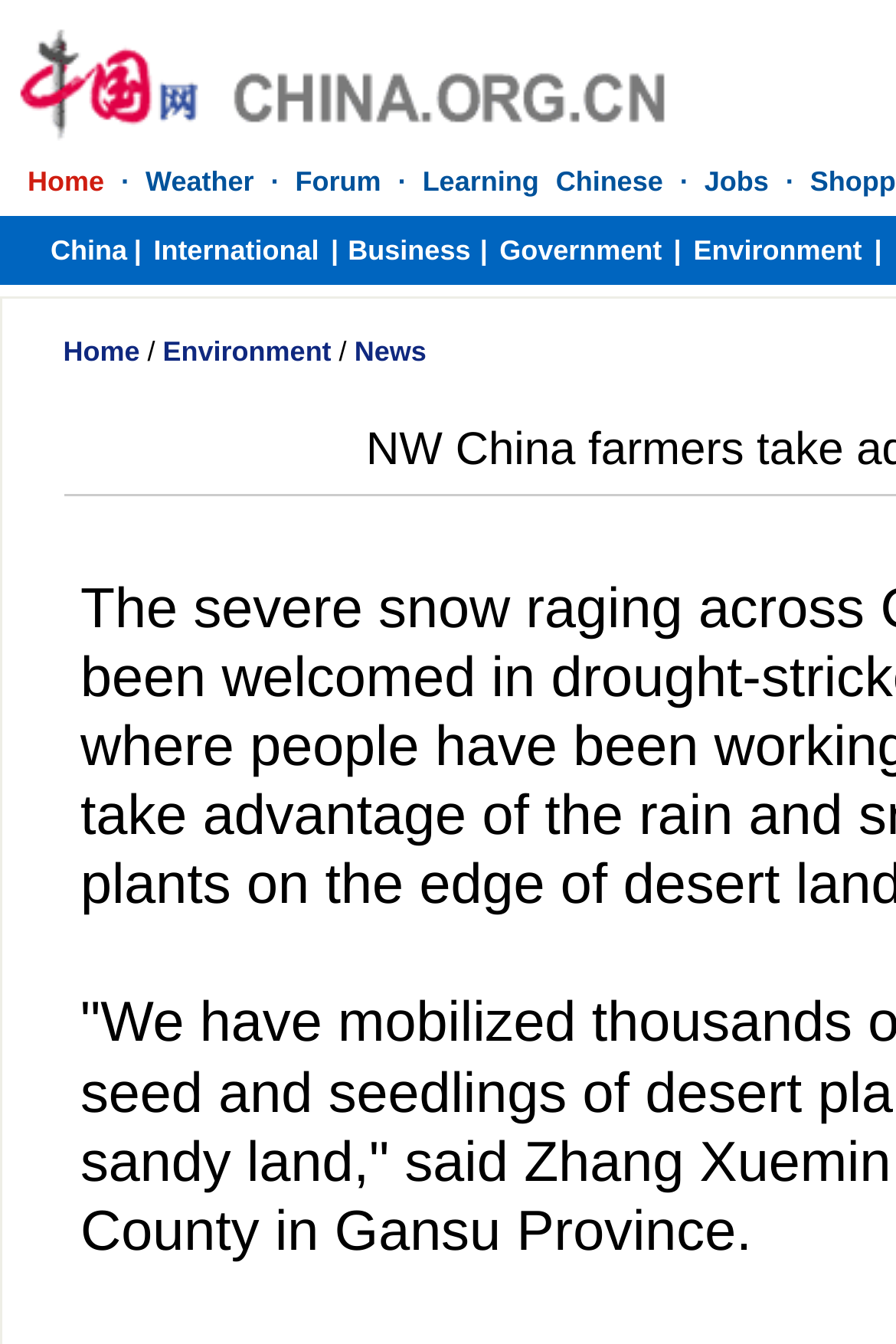What is the relationship between the links in the top navigation bar and the categories below?
Based on the screenshot, answer the question with a single word or phrase.

They are related